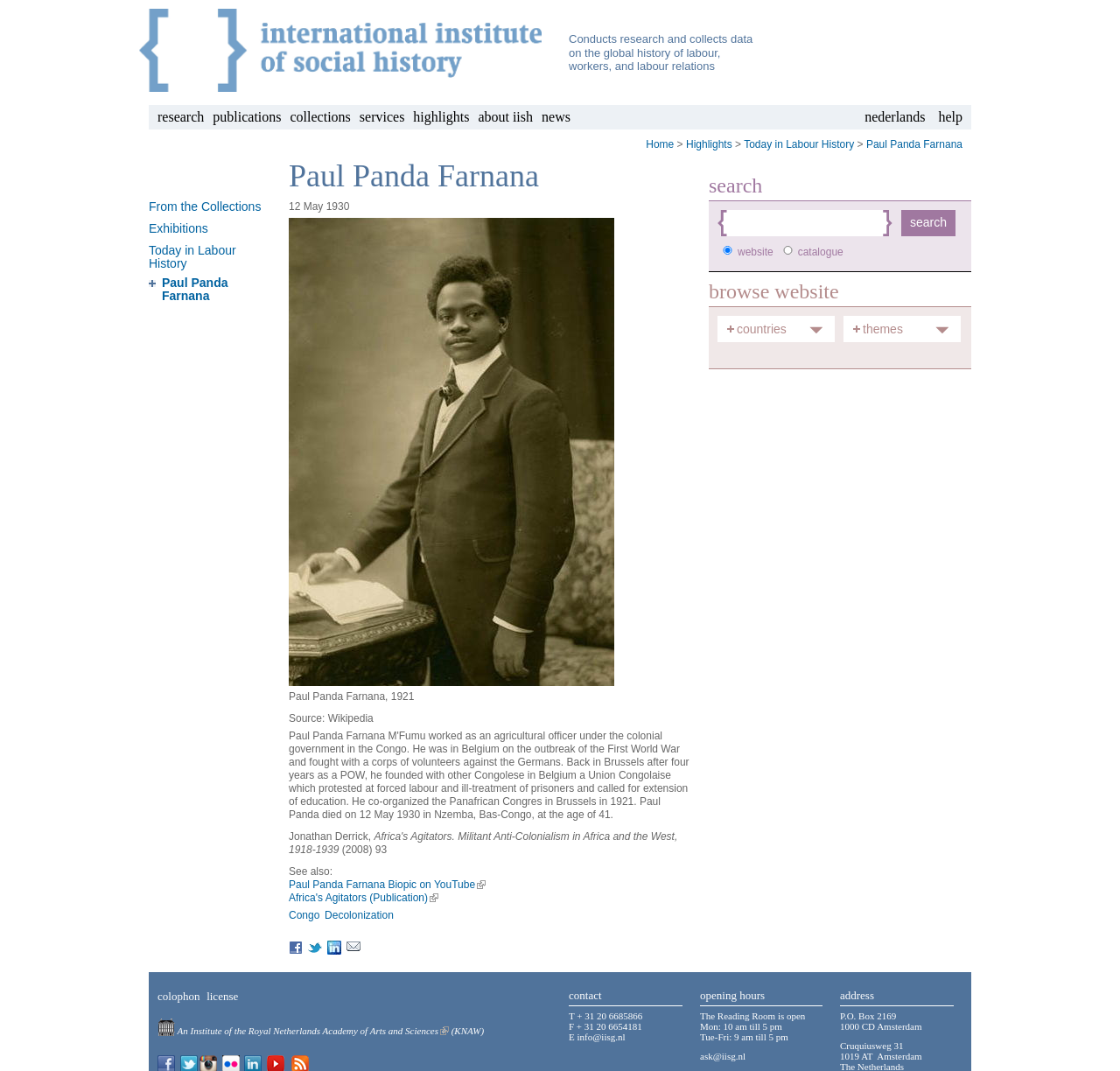Please determine the bounding box coordinates of the area that needs to be clicked to complete this task: 'Search this site'. The coordinates must be four float numbers between 0 and 1, formatted as [left, top, right, bottom].

[0.805, 0.196, 0.853, 0.22]